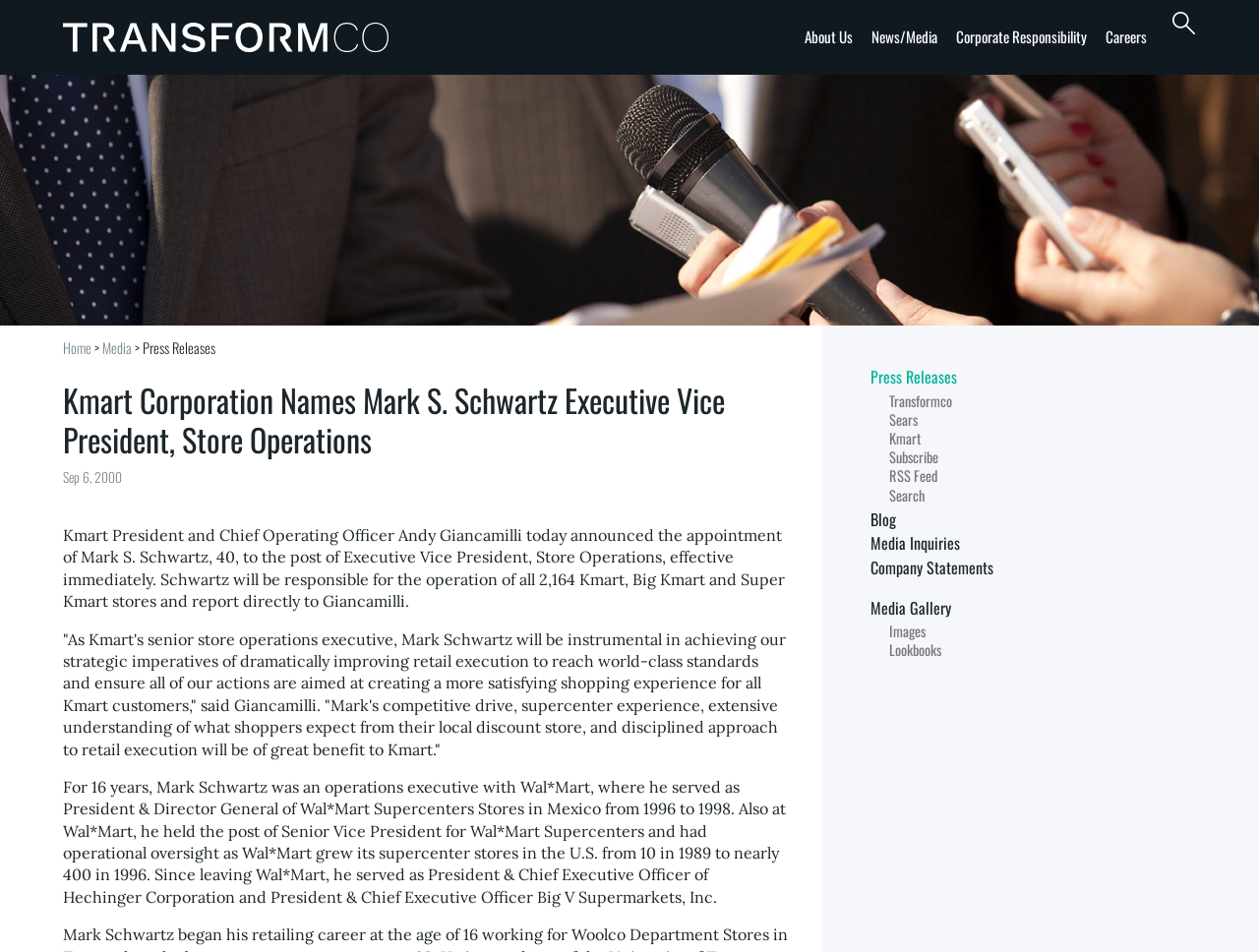How many Kmart stores will Mark Schwartz be responsible for? Based on the screenshot, please respond with a single word or phrase.

2,164